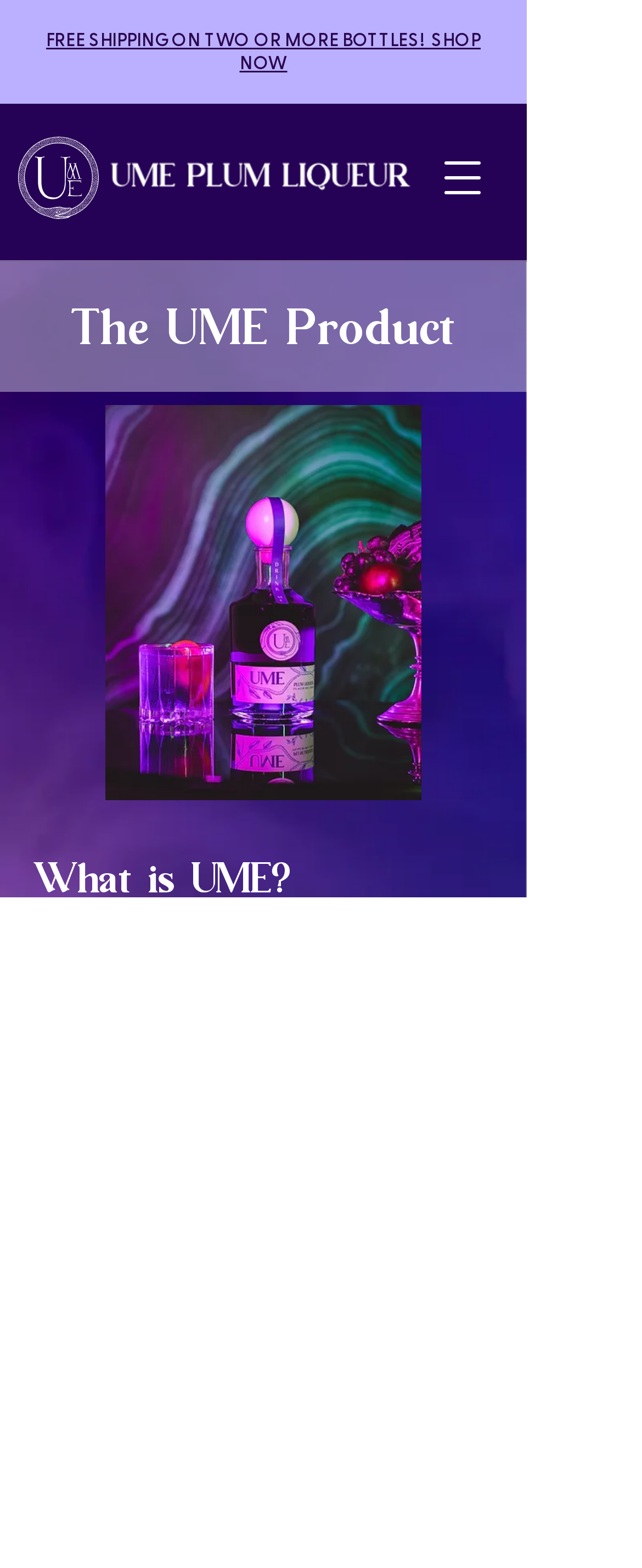Based on the description "rescator", find the bounding box of the specified UI element.

None